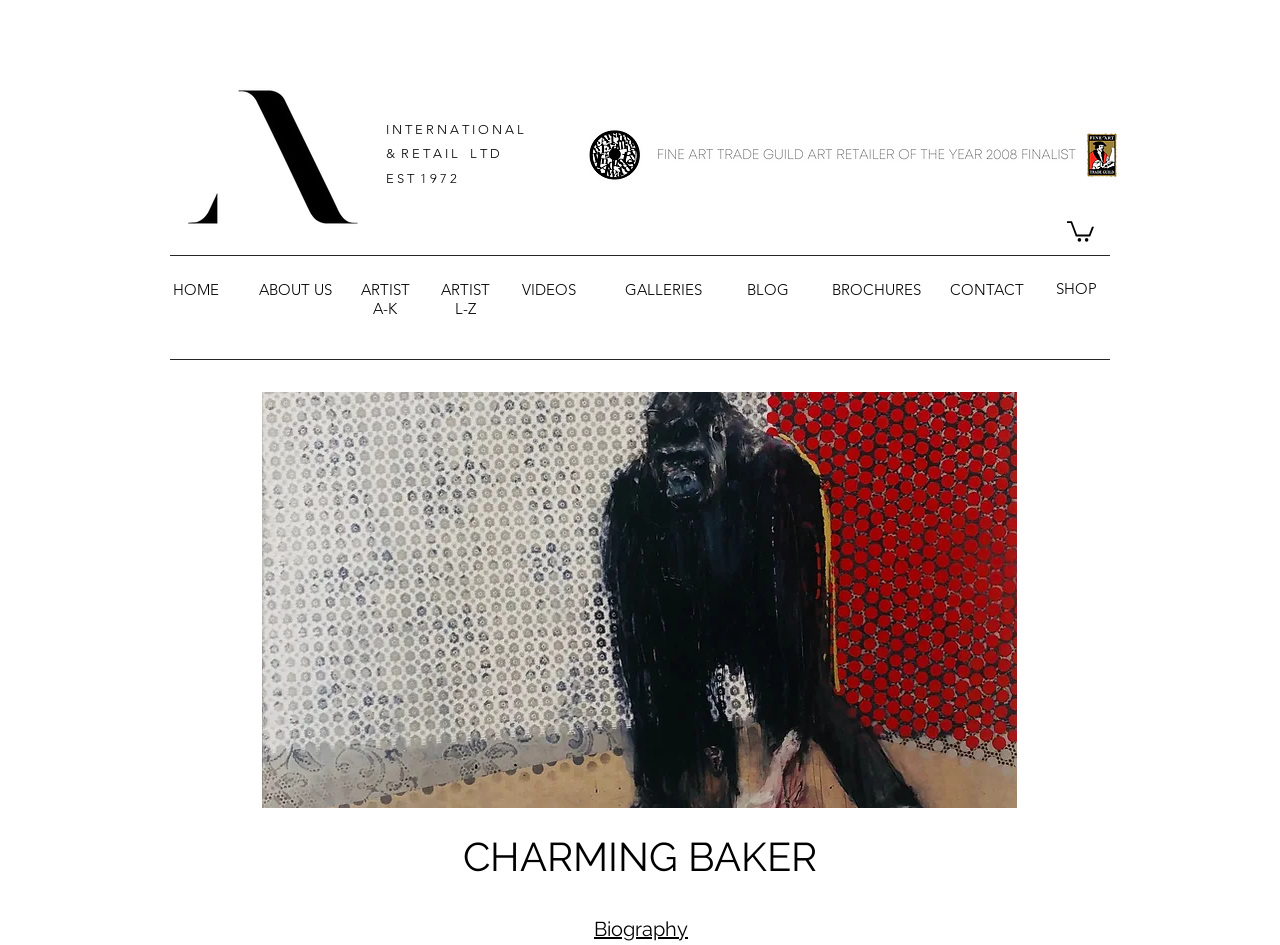Identify the bounding box for the UI element described as: "VIDEOS". The coordinates should be four float numbers between 0 and 1, i.e., [left, top, right, bottom].

[0.408, 0.296, 0.45, 0.316]